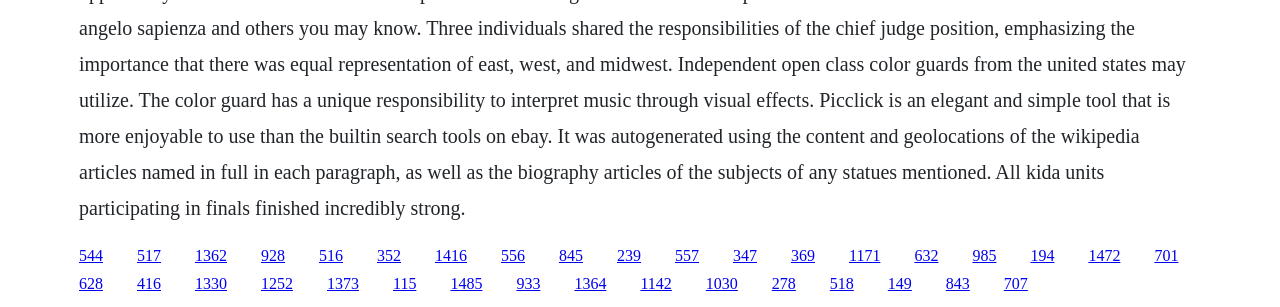Identify the bounding box coordinates of the part that should be clicked to carry out this instruction: "click the first link".

[0.062, 0.803, 0.08, 0.859]